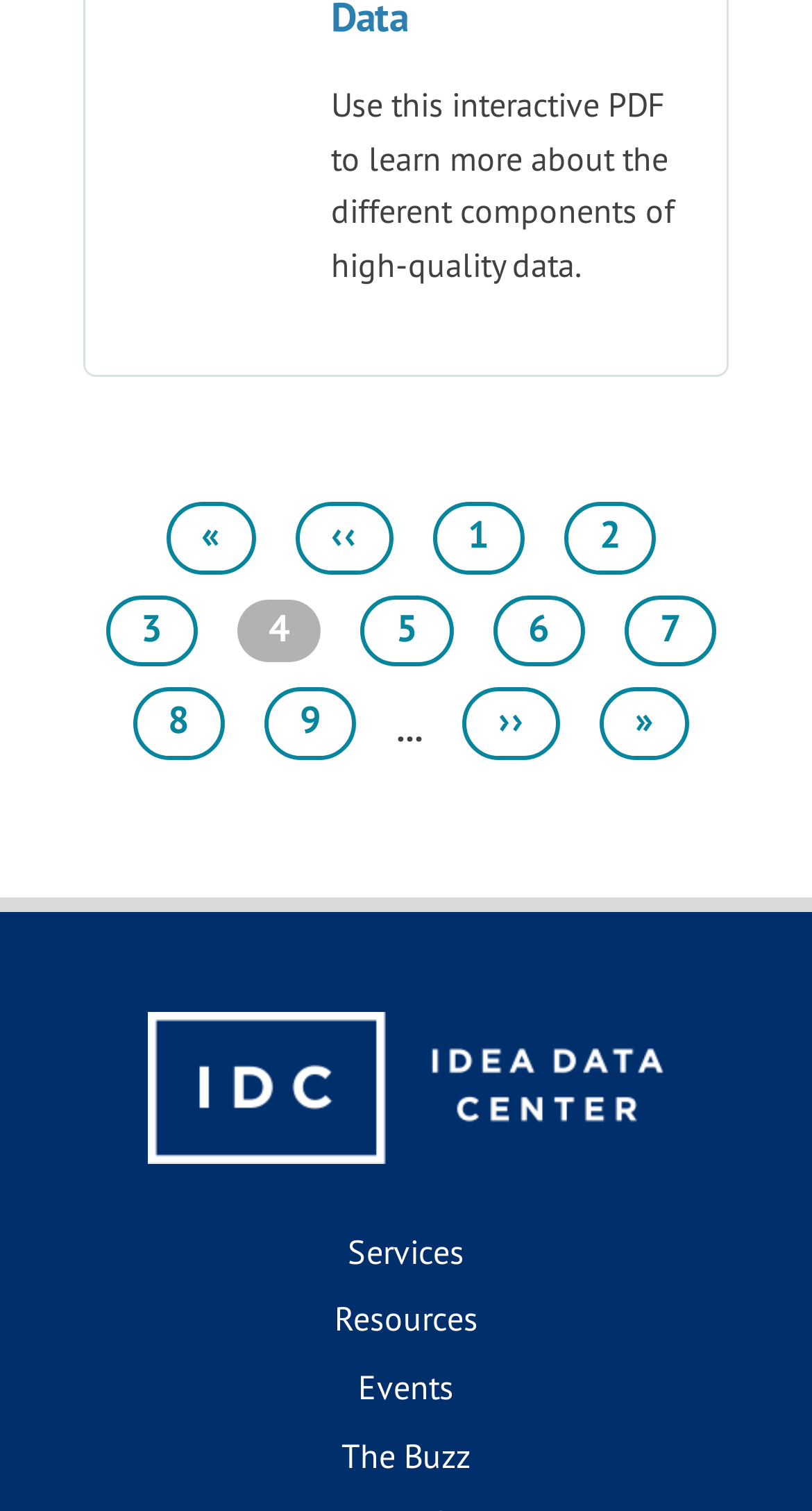Determine the bounding box coordinates for the clickable element to execute this instruction: "Browse resources". Provide the coordinates as four float numbers between 0 and 1, i.e., [left, top, right, bottom].

None